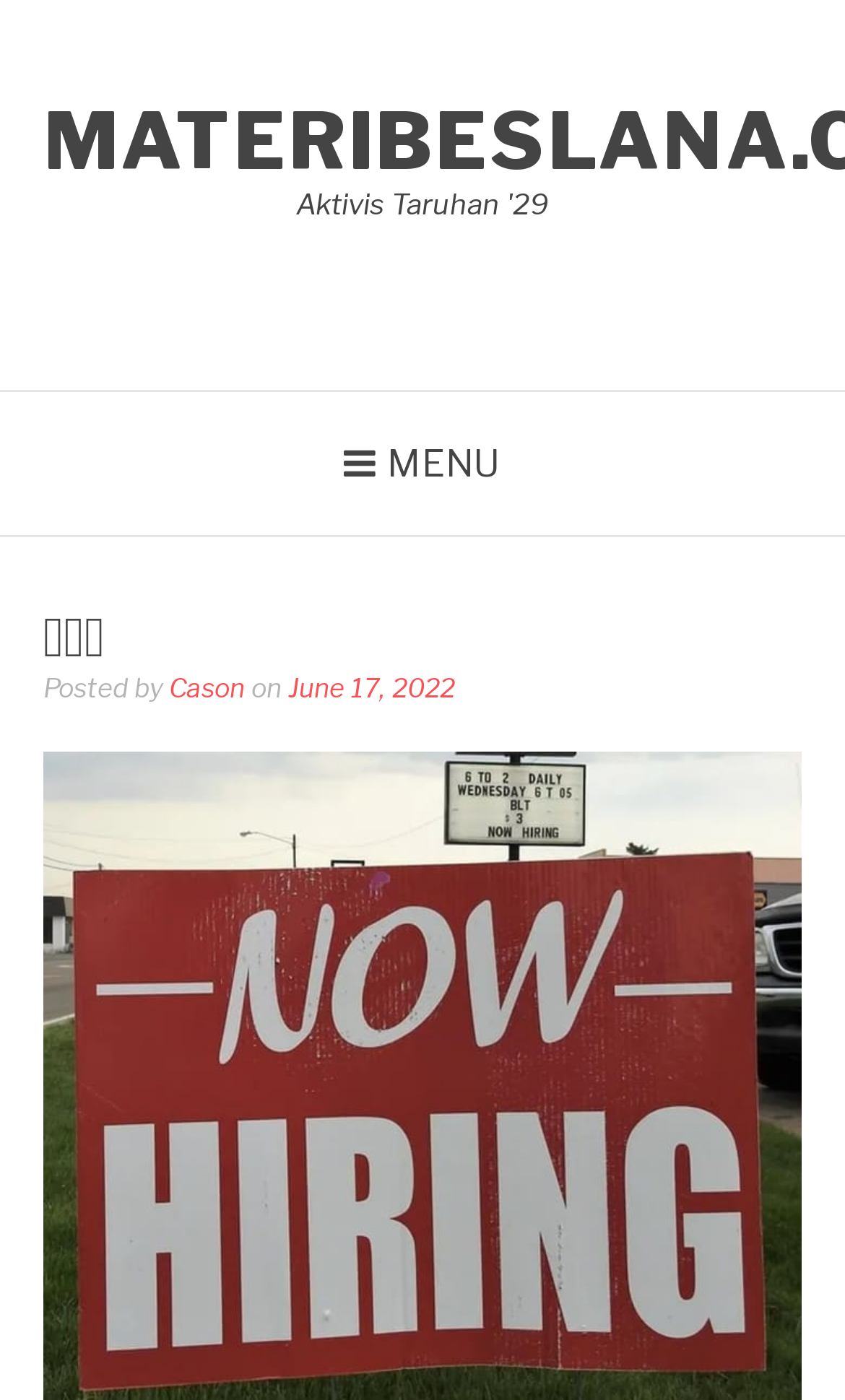Present a detailed account of what is displayed on the webpage.

The webpage appears to be a blog post or article page. At the top-left corner, there is a button with a menu icon, which is not expanded. Next to the button, there is a header section that spans almost the entire width of the page. Within the header, the title "밤알바" is prominently displayed. Below the title, there is a line of text that indicates the post was written by "Cason" on "June 17, 2022". The author's name and date are separated by the word "on".